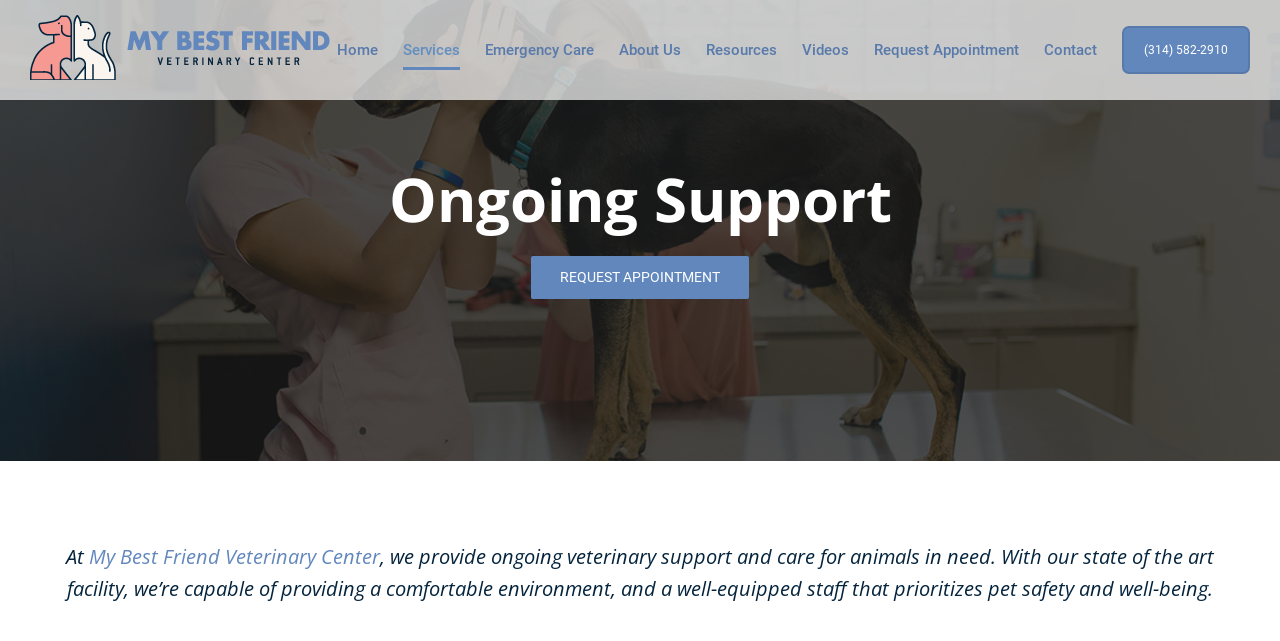Provide a one-word or short-phrase response to the question:
What is the purpose of the clinic?

To provide veterinary support and care